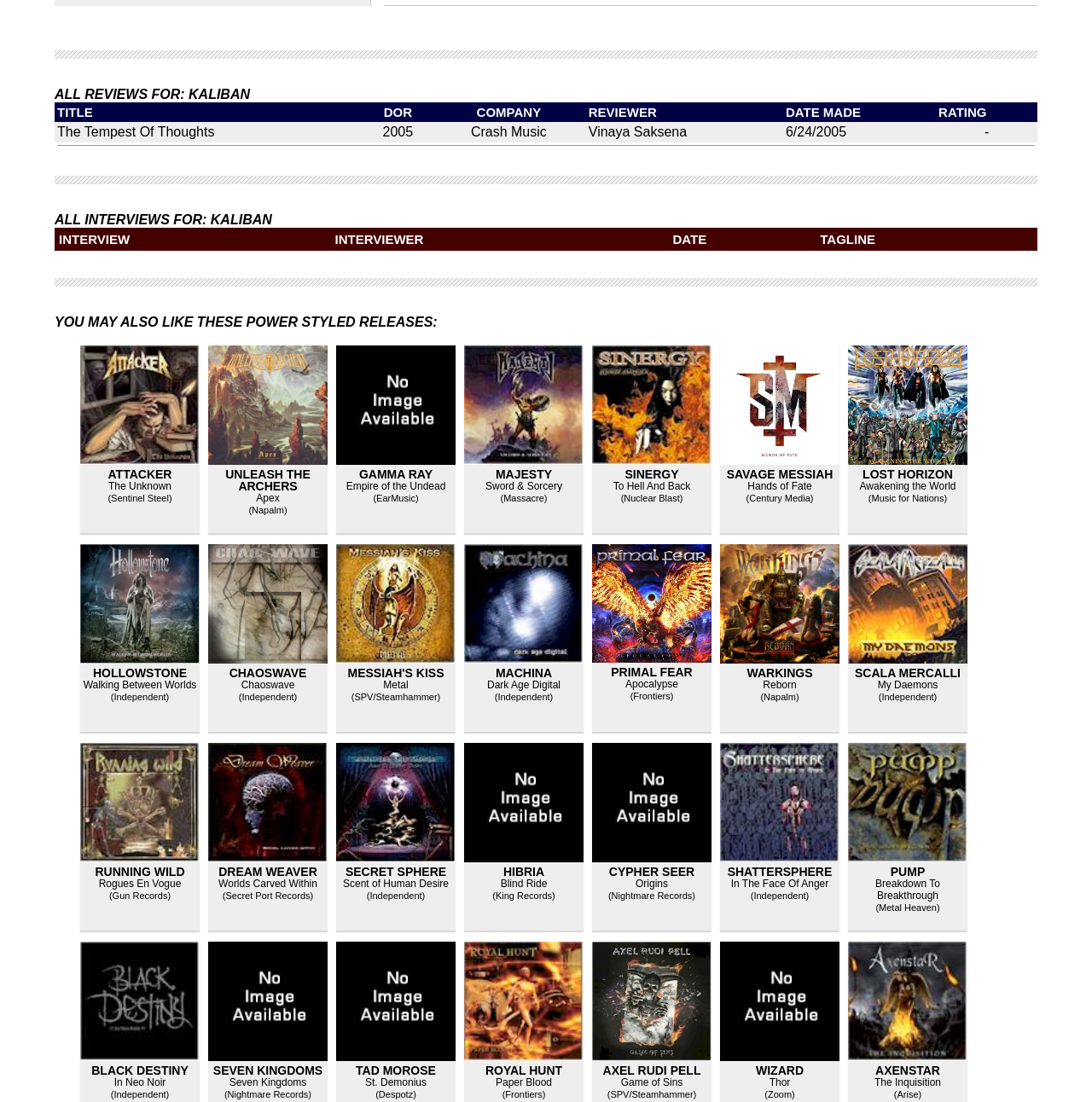Can you find the bounding box coordinates for the UI element given this description: "Empire of the Undead"? Provide the coordinates as four float numbers between 0 and 1: [left, top, right, bottom].

[0.317, 0.436, 0.408, 0.447]